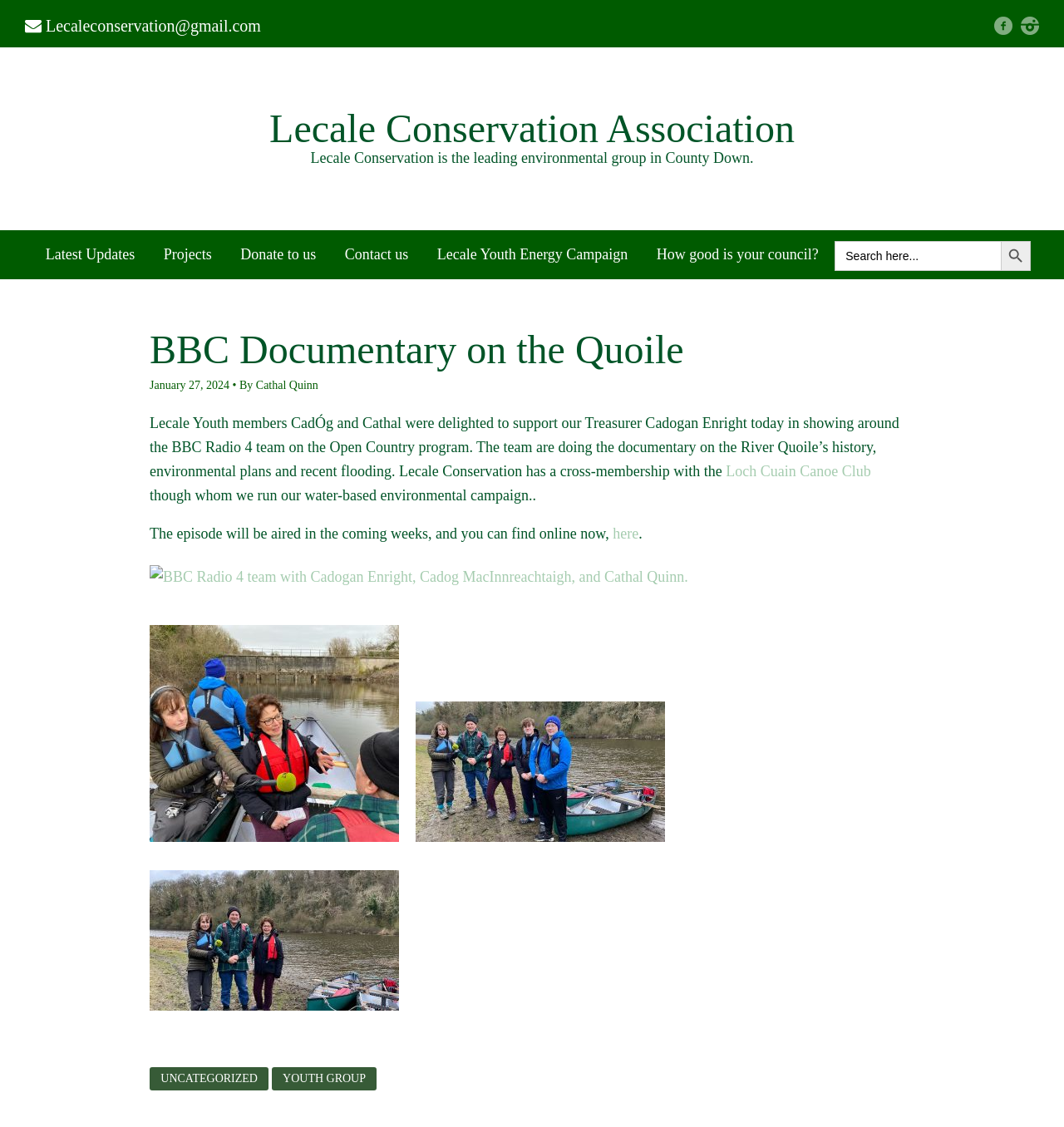What is the text of the webpage's headline?

BBC Documentary on the Quoile